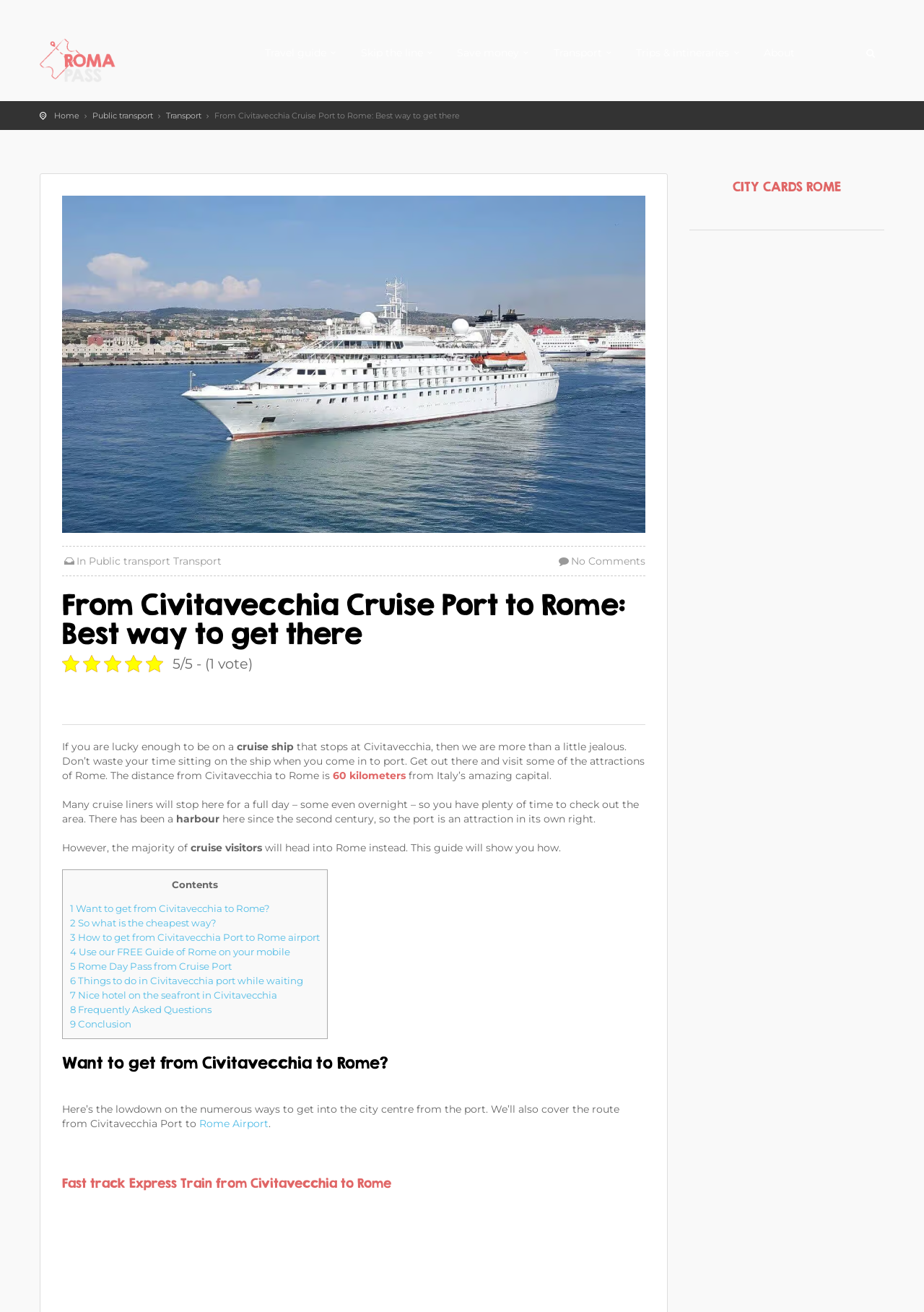Answer in one word or a short phrase: 
What is the distance from Civitavecchia to Rome?

60 kilometers